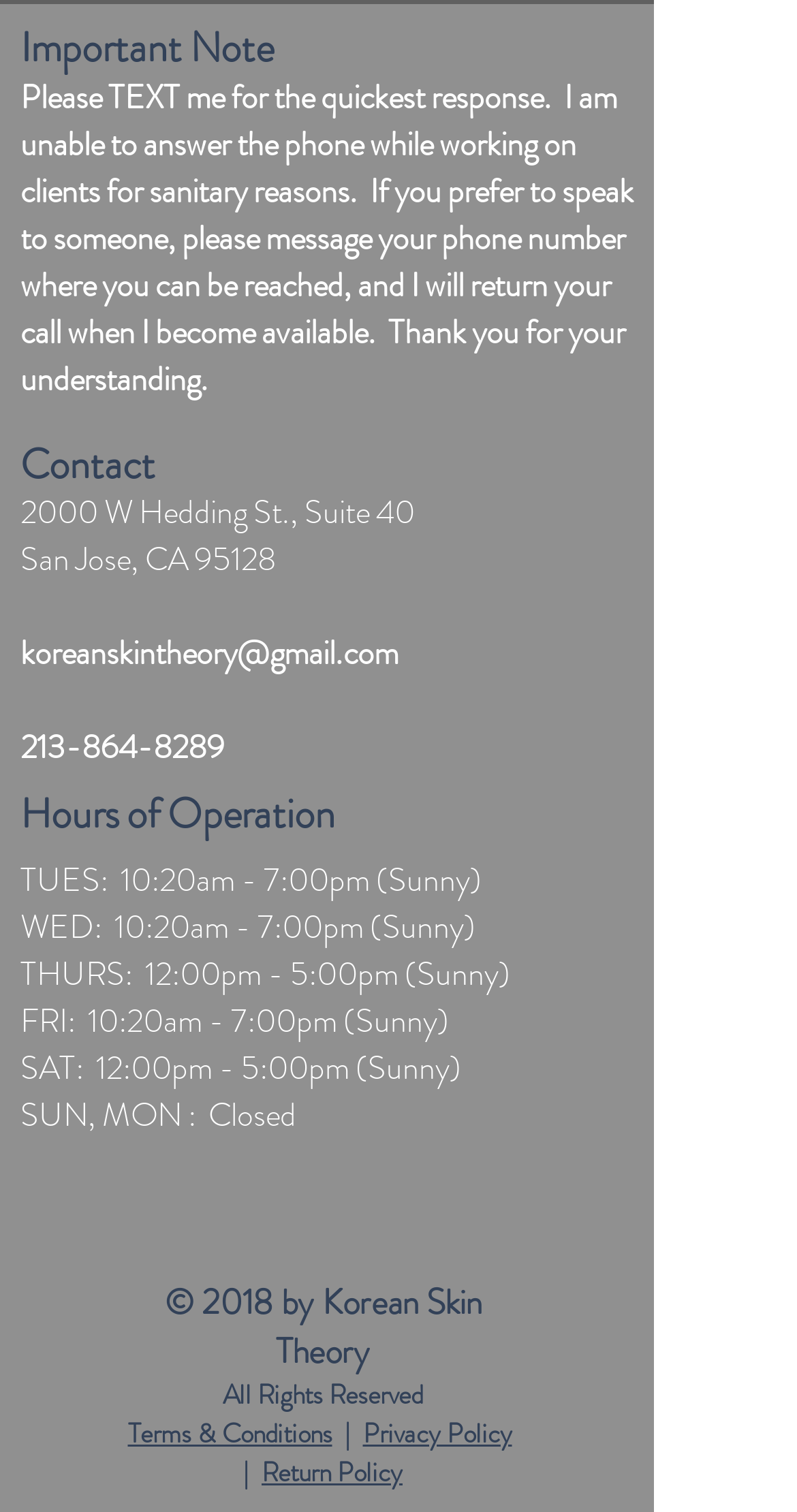Identify the bounding box coordinates for the UI element mentioned here: "Terms & Conditions". Provide the coordinates as four float values between 0 and 1, i.e., [left, top, right, bottom].

[0.16, 0.935, 0.417, 0.961]